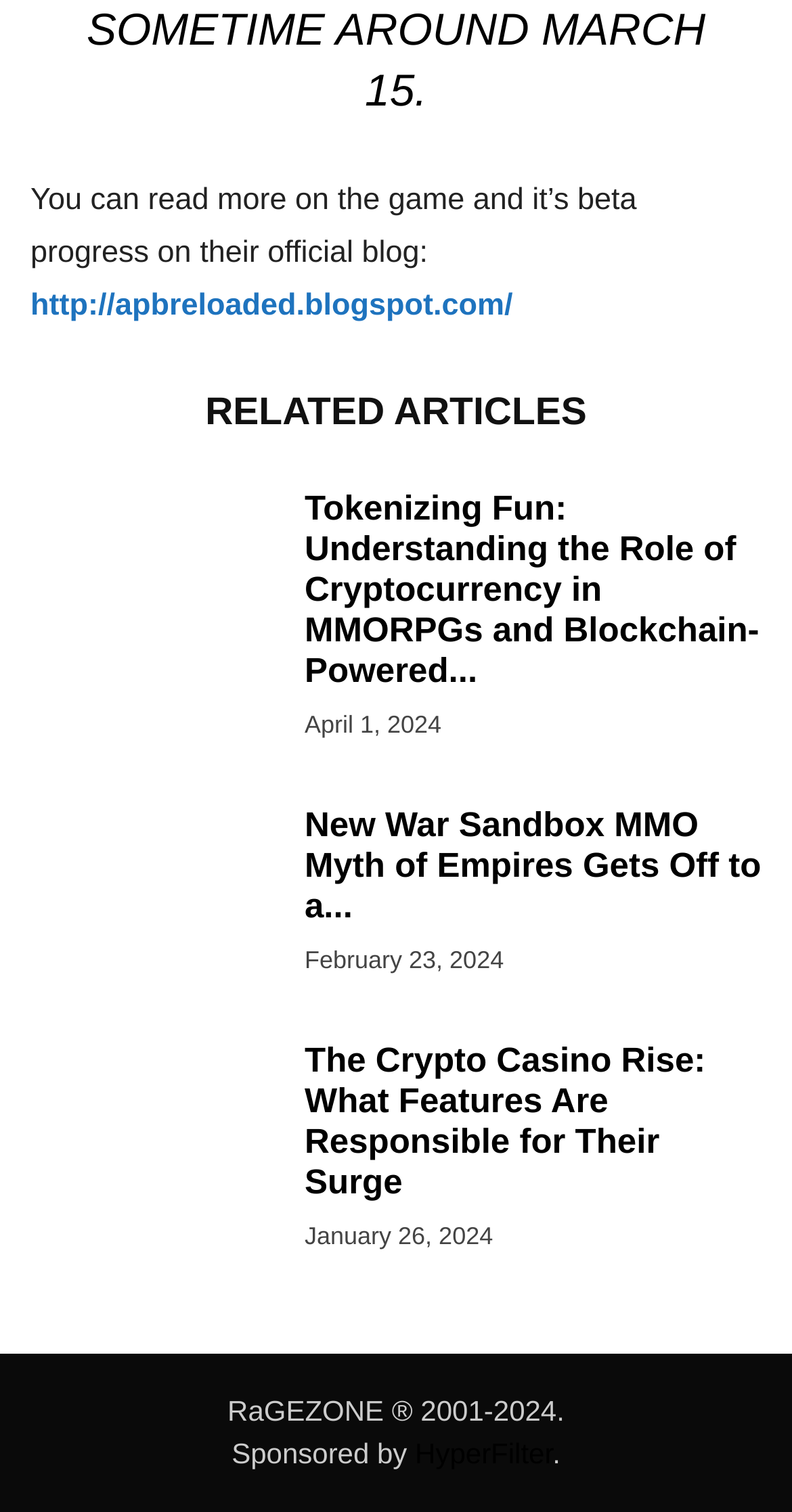Please identify the bounding box coordinates of the element that needs to be clicked to perform the following instruction: "Read more on the game and its beta progress".

[0.038, 0.191, 0.647, 0.214]